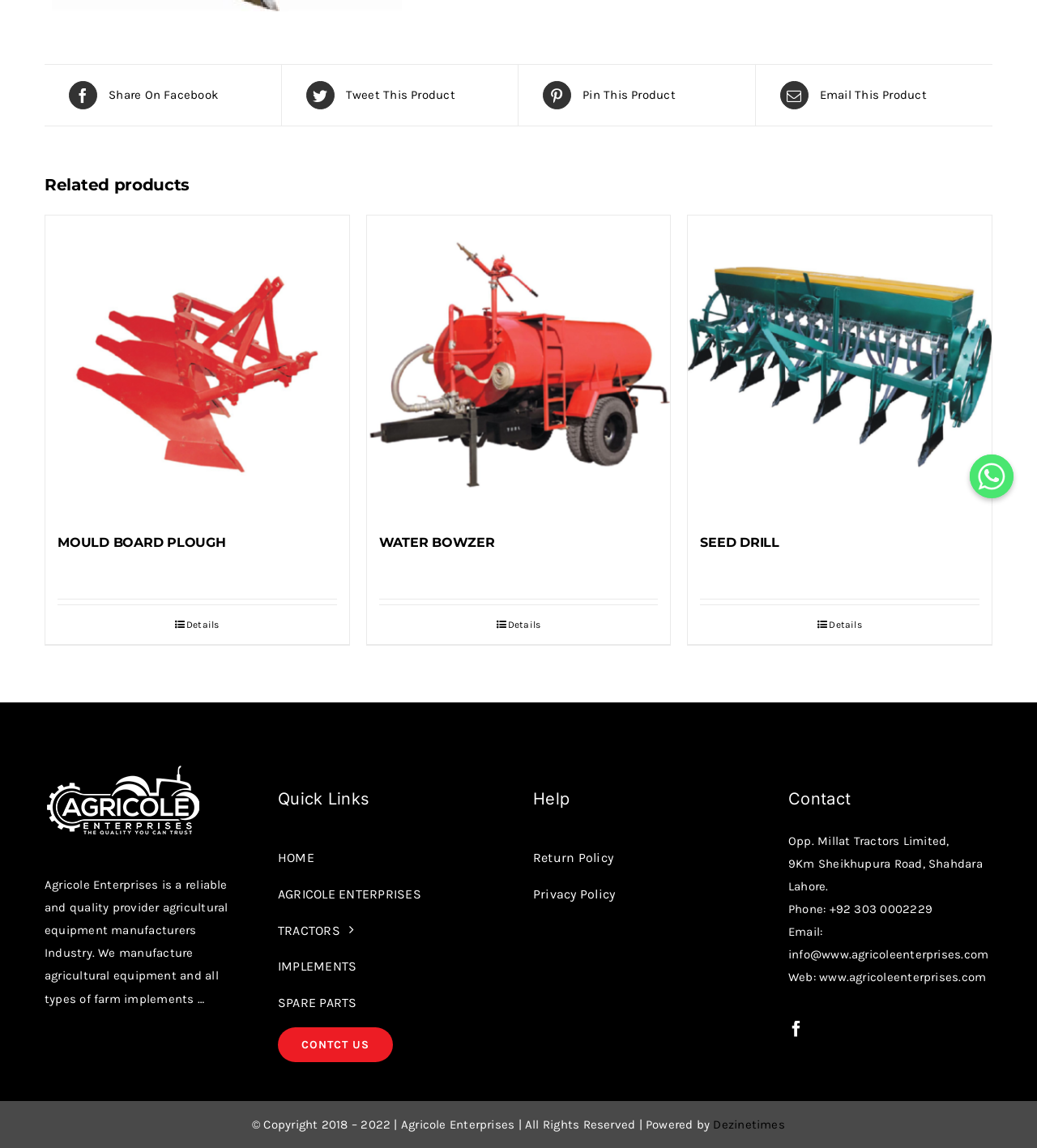Locate the UI element described by parent_node: WATER BOWZER aria-label="WATER BOWZER" in the provided webpage screenshot. Return the bounding box coordinates in the format (top-left x, top-left y, bottom-right x, bottom-right y), ensuring all values are between 0 and 1.

[0.354, 0.187, 0.646, 0.452]